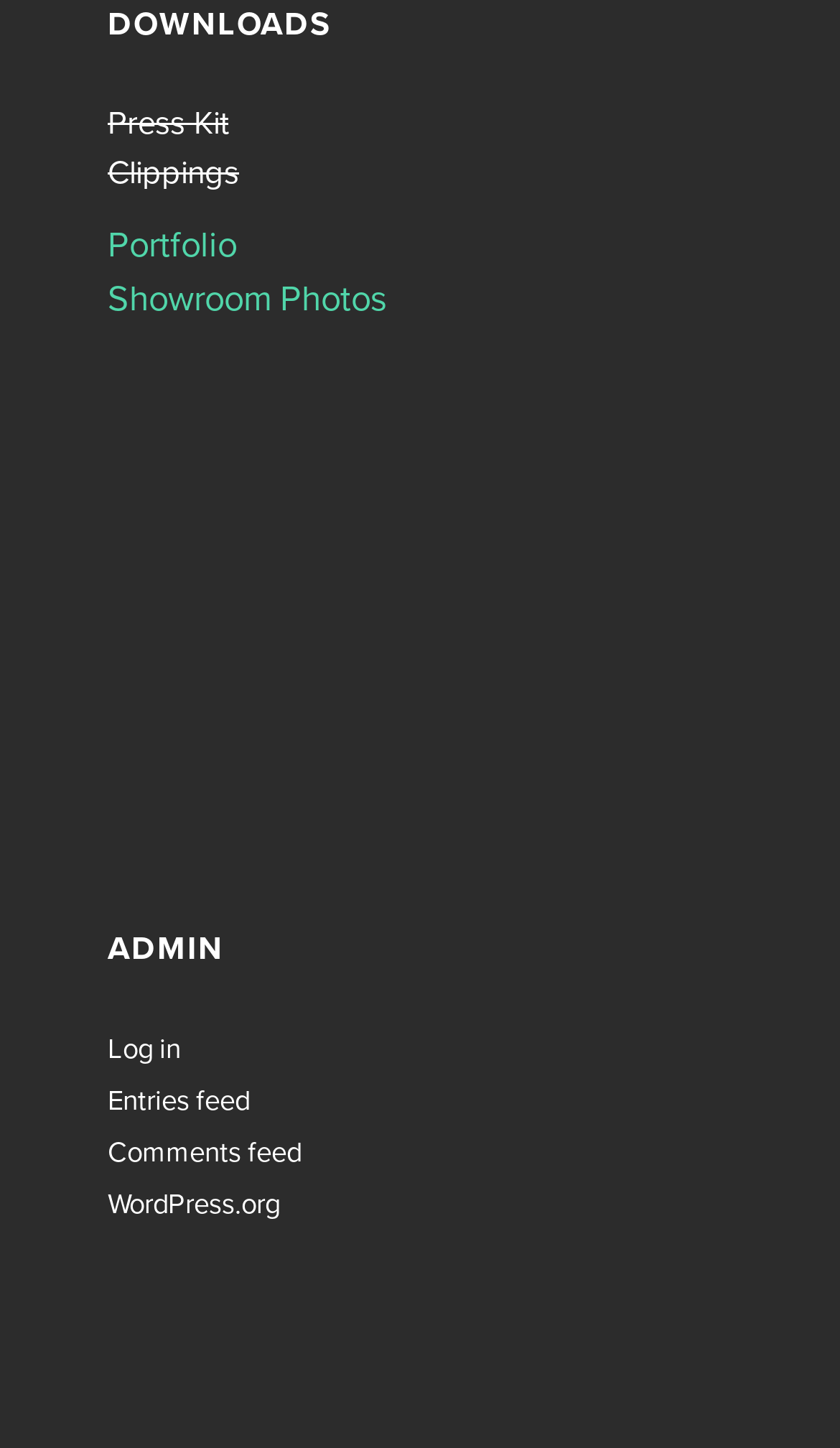What is the main category of downloads? Based on the image, give a response in one word or a short phrase.

Press Kit